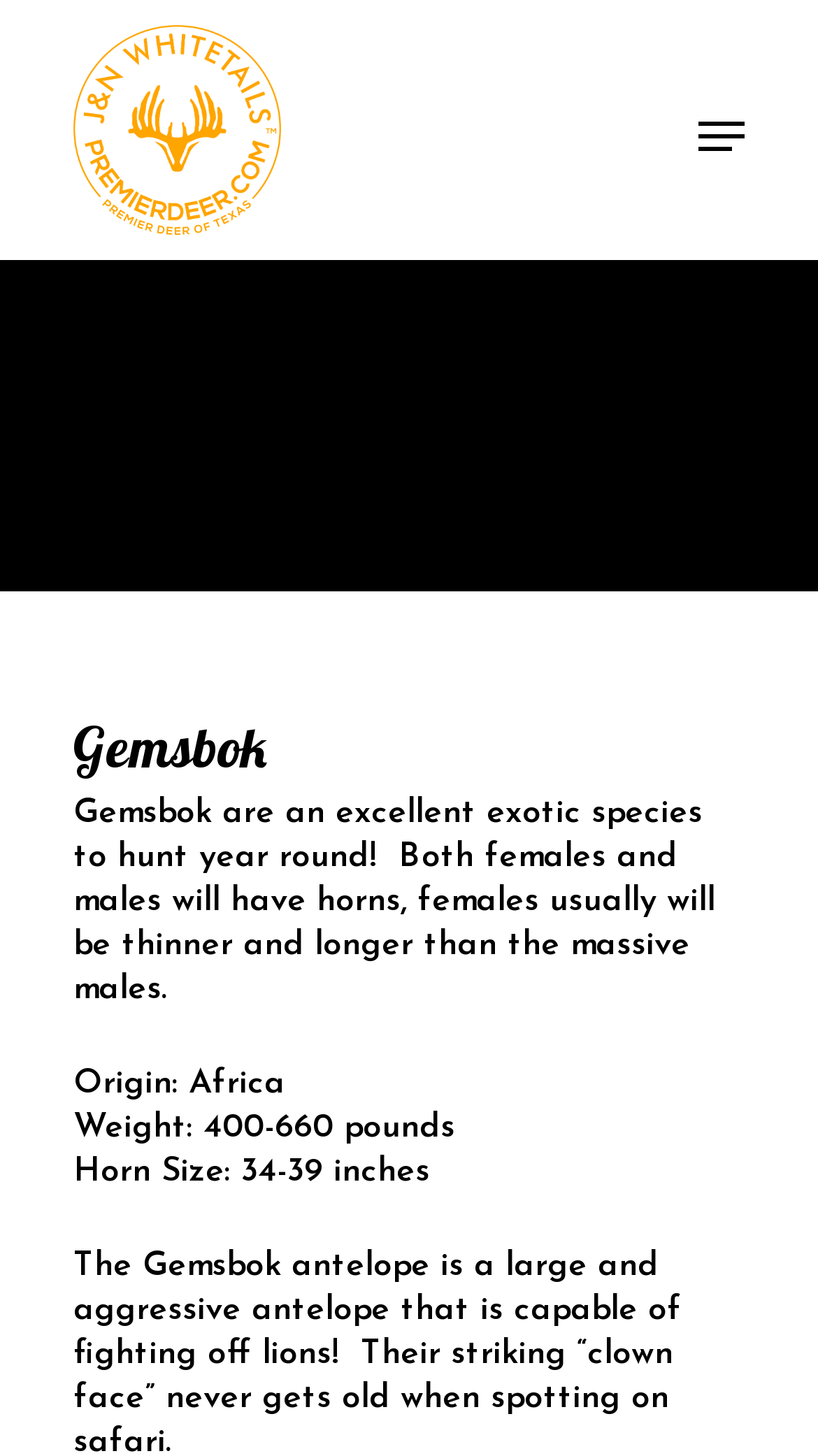What is the weight range of Gemsbok?
Please elaborate on the answer to the question with detailed information.

According to the webpage, the weight range of Gemsbok is specified as '400-660 pounds' in the section 'Weight:'.